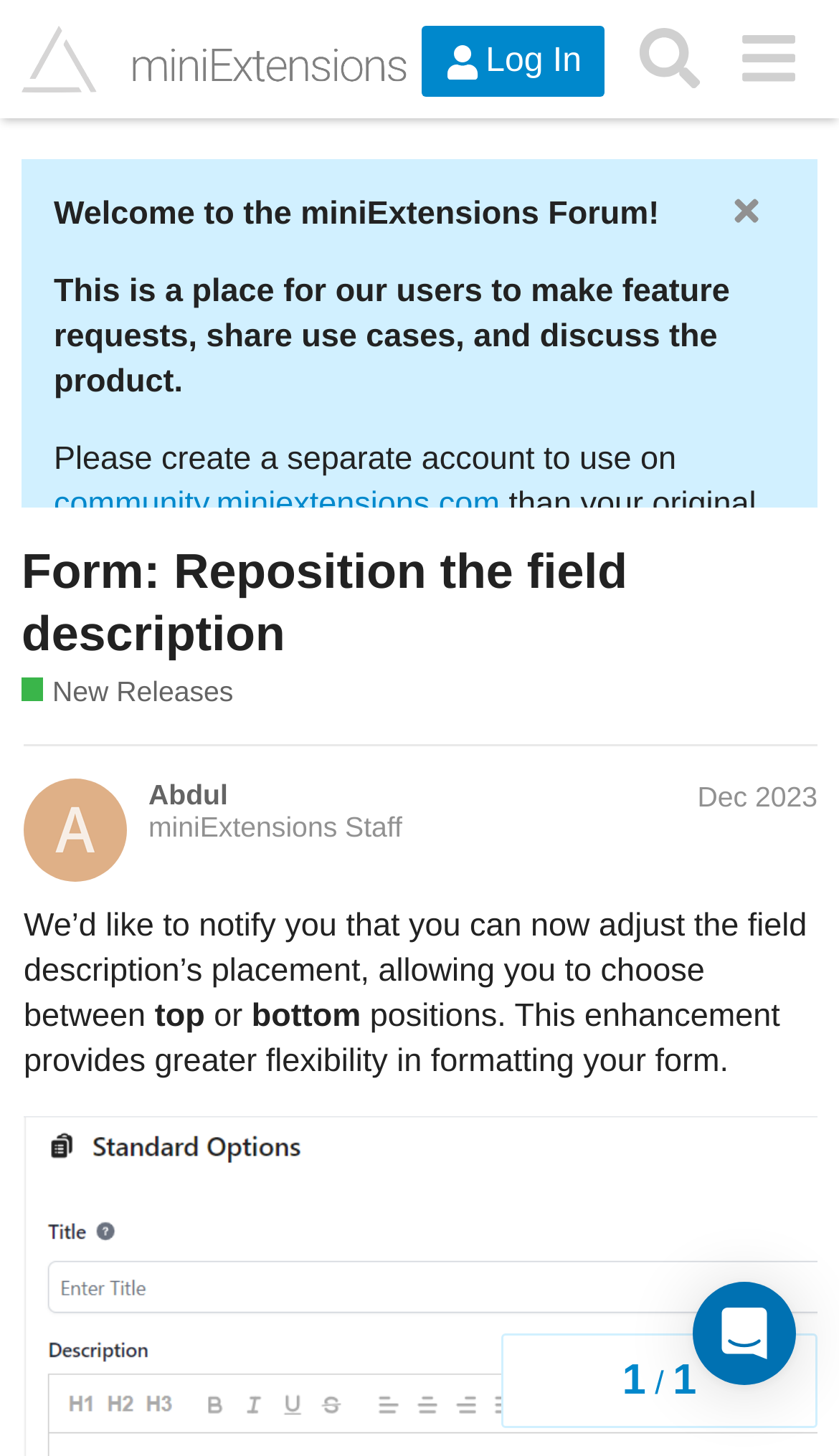Pinpoint the bounding box coordinates of the clickable element to carry out the following instruction: "Log in to the forum."

[0.502, 0.018, 0.721, 0.067]